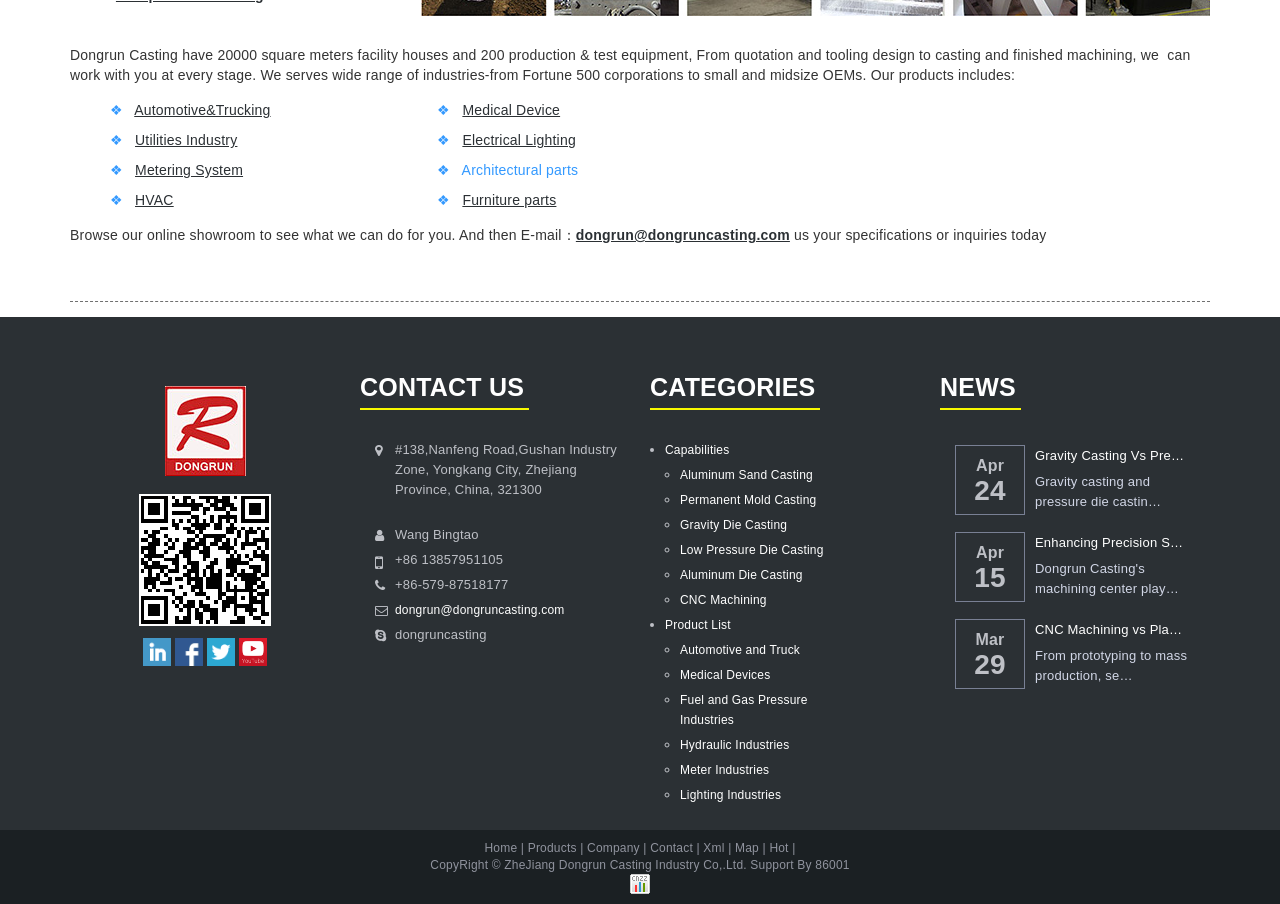What is the company's location?
Answer the question using a single word or phrase, according to the image.

Yongkang City, Zhejiang Province, China